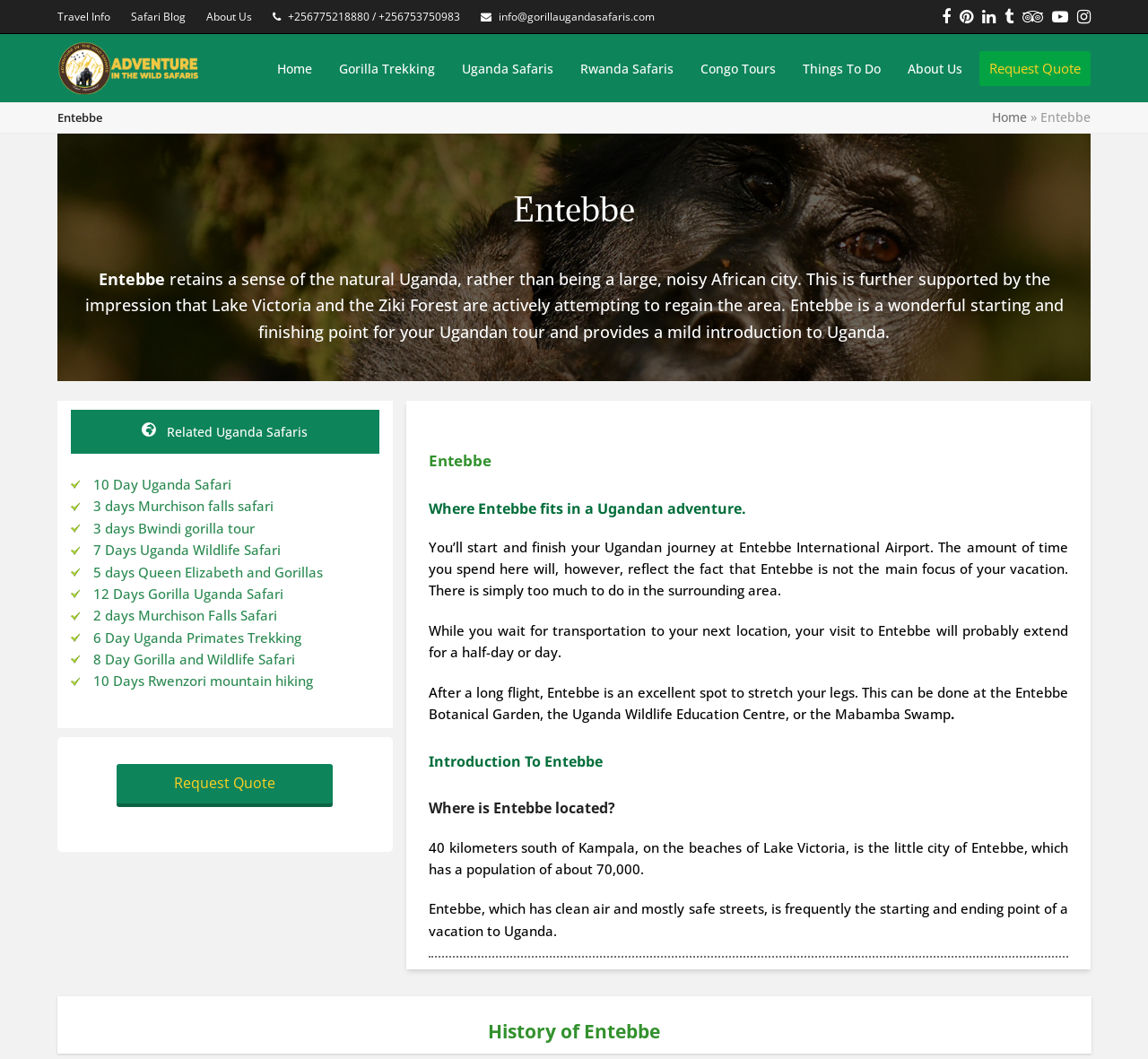Find the bounding box coordinates of the element's region that should be clicked in order to follow the given instruction: "Click on Travel Info". The coordinates should consist of four float numbers between 0 and 1, i.e., [left, top, right, bottom].

[0.05, 0.008, 0.096, 0.023]